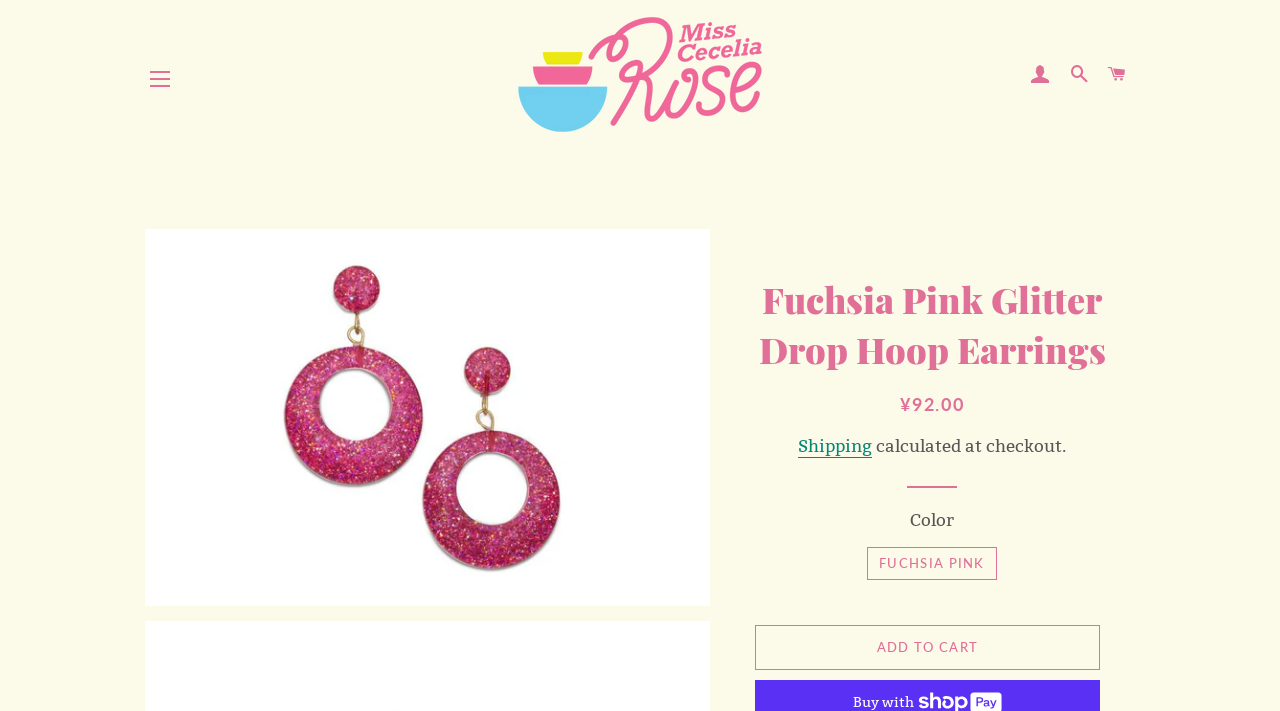Find the bounding box coordinates for the UI element whose description is: "alt="Miss Cecelia Rose"". The coordinates should be four float numbers between 0 and 1, in the format [left, top, right, bottom].

[0.242, 0.021, 0.758, 0.188]